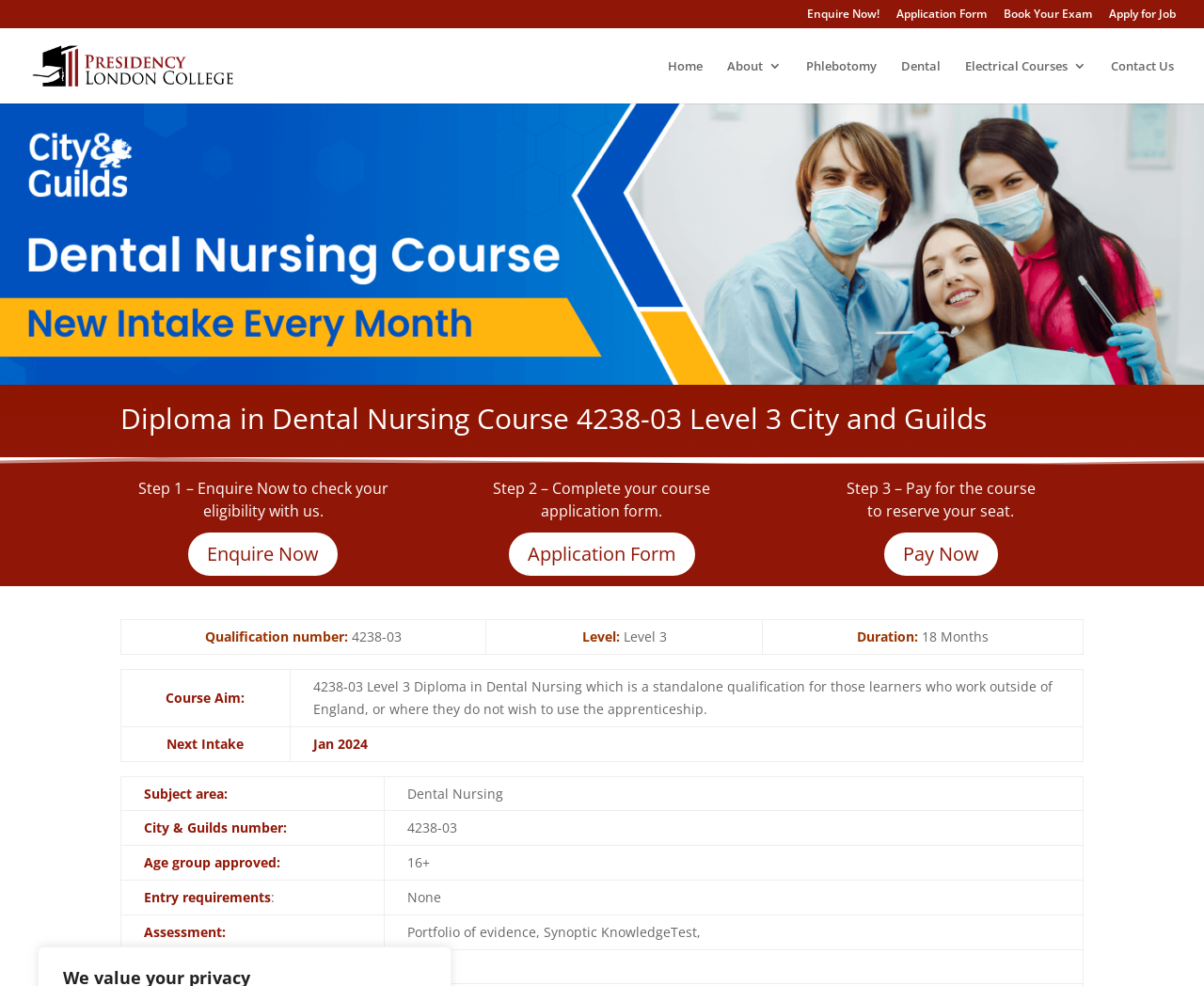Determine the main heading text of the webpage.

Diploma in Dental Nursing Course 4238-03 Level 3 City and Guilds